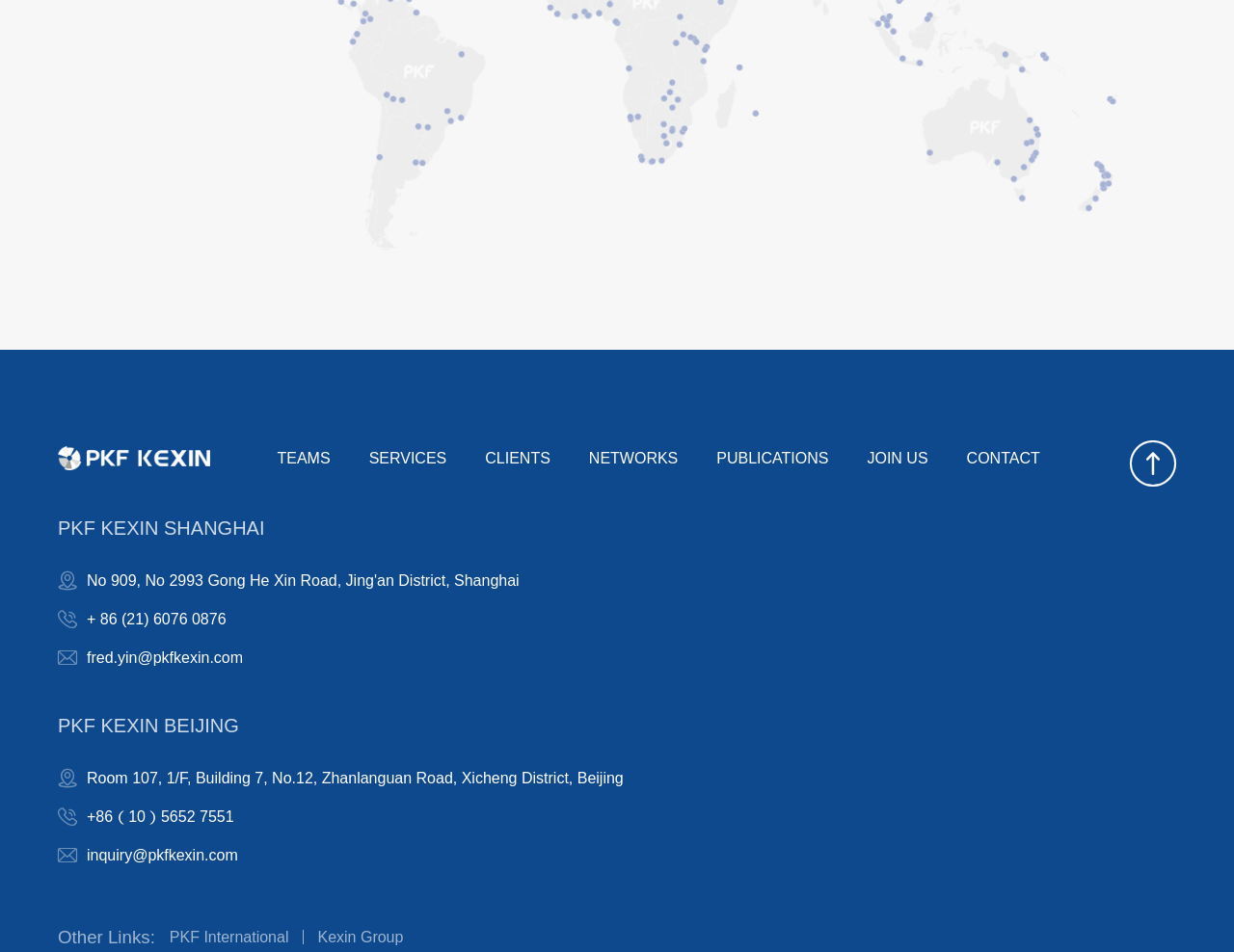What is the last link on the bottom of the webpage?
Based on the image, provide your answer in one word or phrase.

Kexin Group